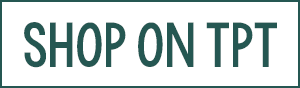What is the background of the 'SHOP ON TPT' button?
Provide a detailed answer to the question using information from the image.

The 'SHOP ON TPT' button is set against a clean background, which makes it easy to read and visually appealing. This design choice helps to draw attention to the button and its purpose, making it more effective as a navigation element.